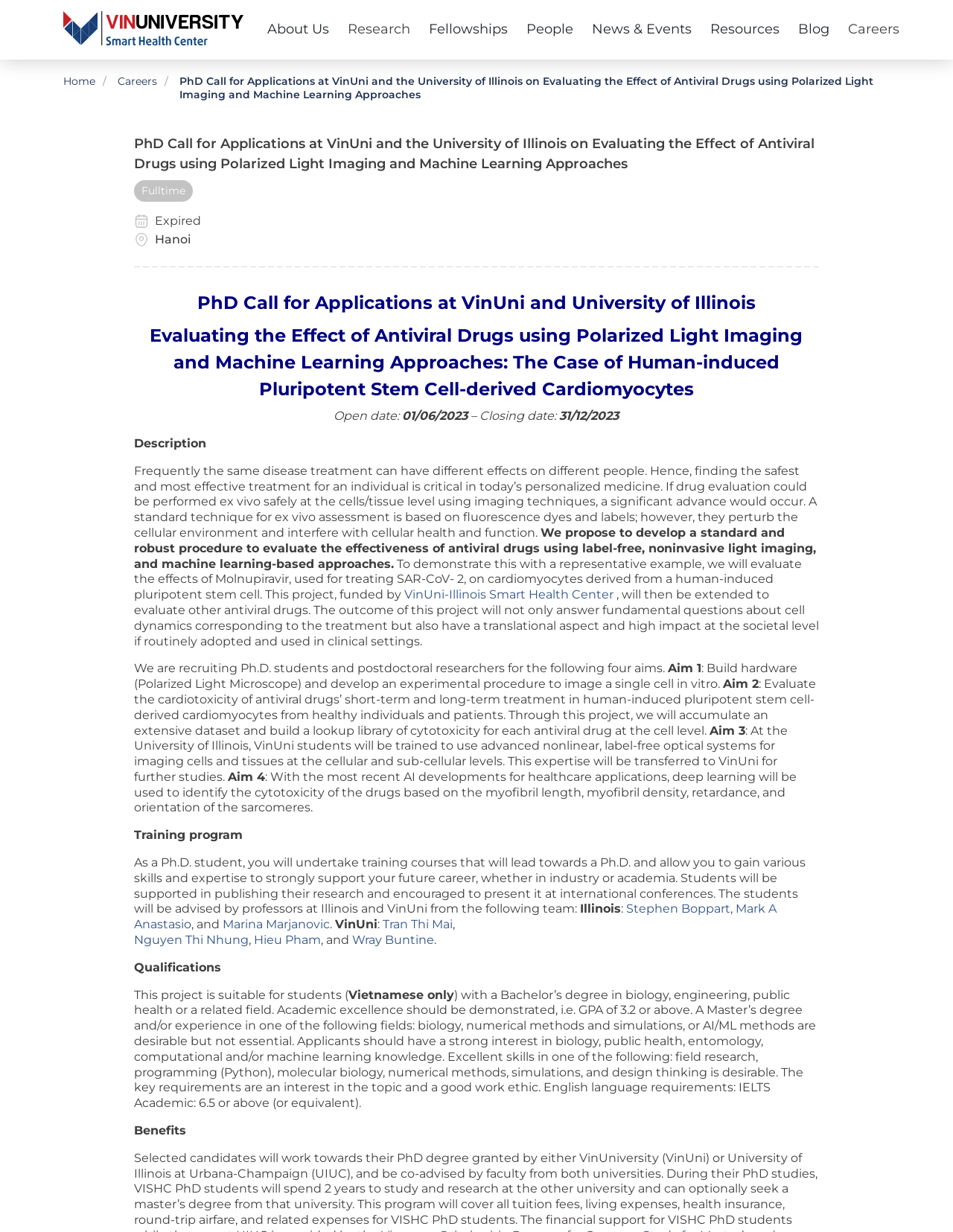Highlight the bounding box coordinates of the element you need to click to perform the following instruction: "view BLOG posts."

None